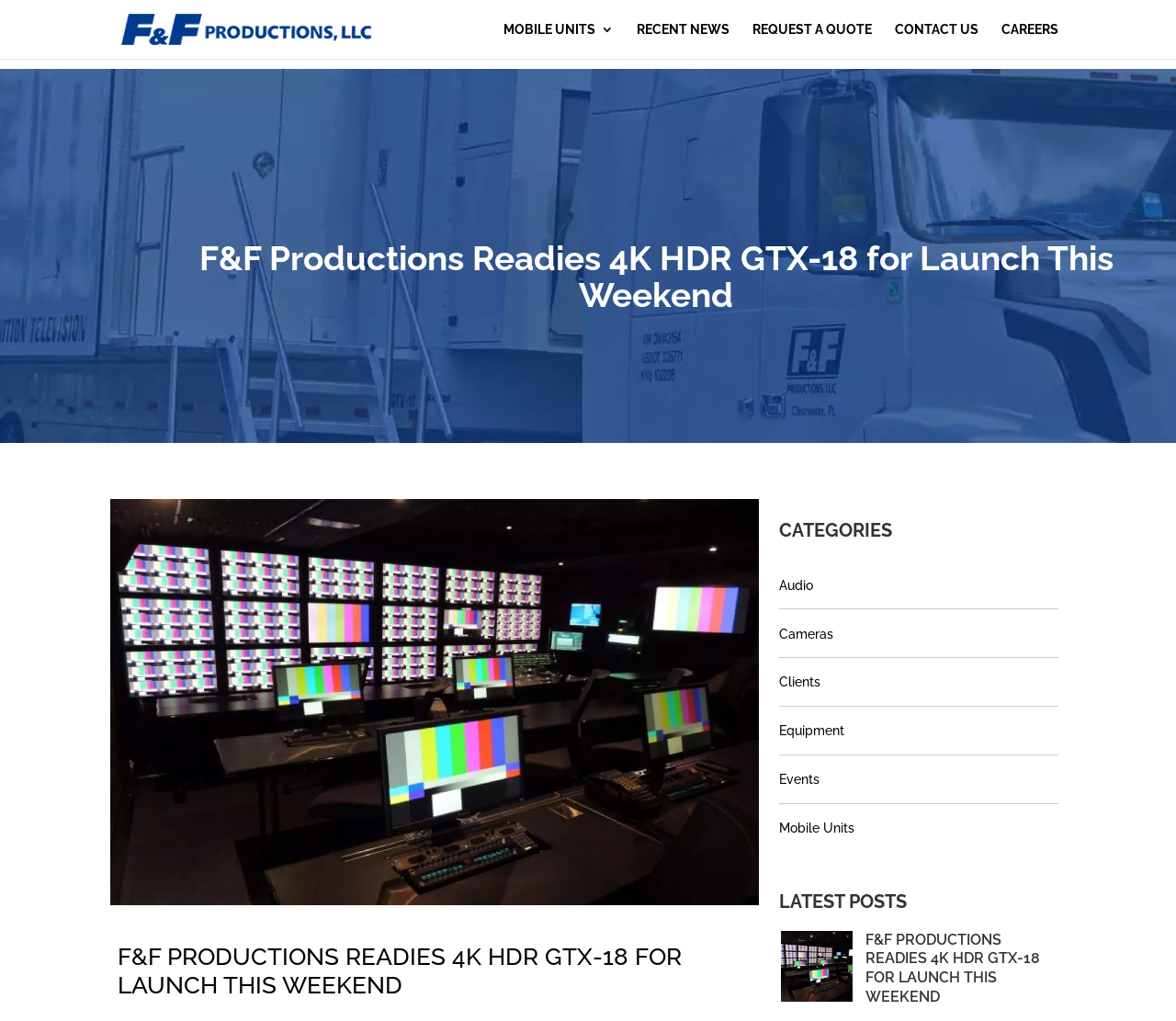Identify the bounding box coordinates for the UI element that matches this description: "Equipment".

[0.663, 0.709, 0.718, 0.723]